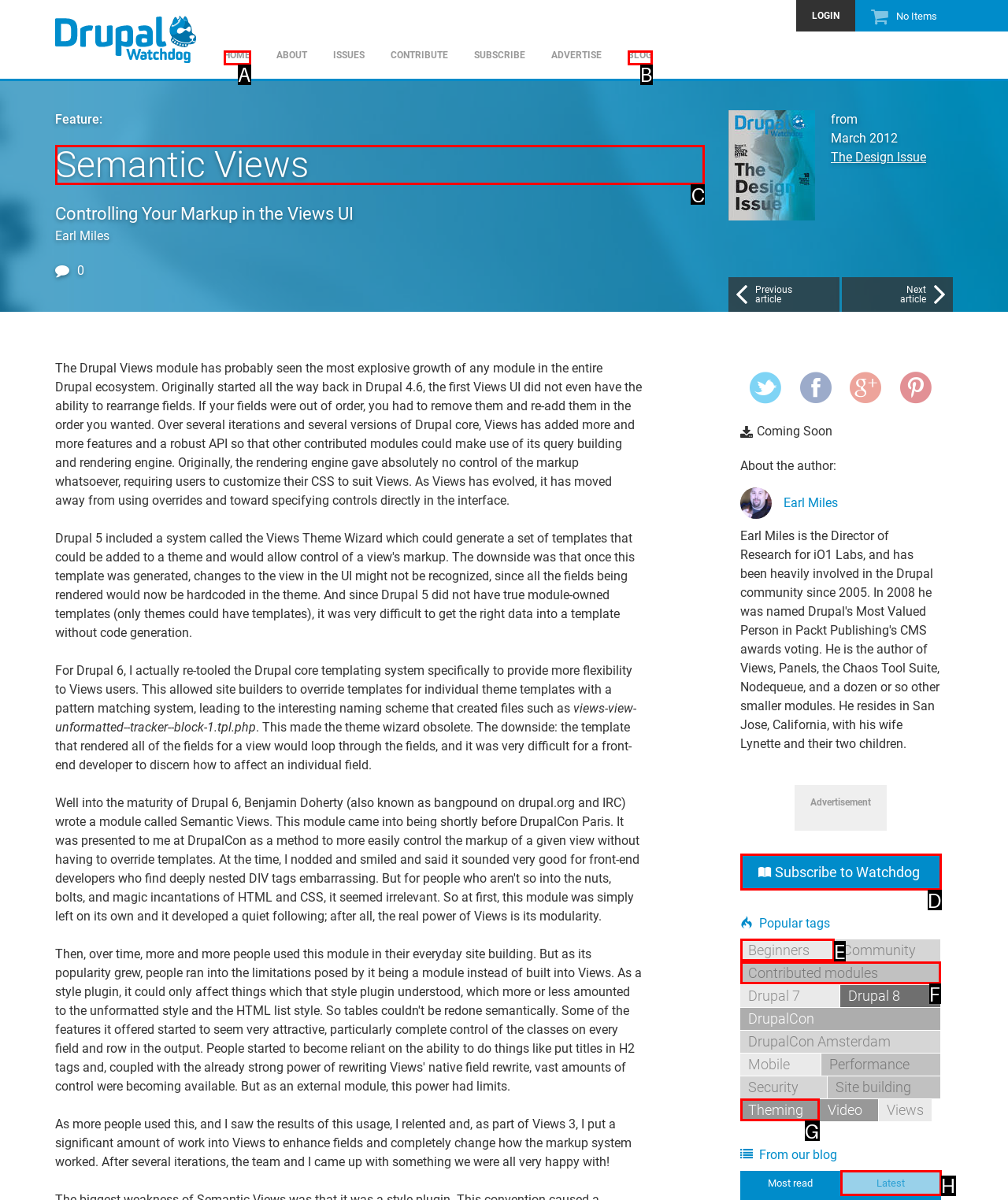Point out the correct UI element to click to carry out this instruction: View the 'ATTORNEY PROFILES'
Answer with the letter of the chosen option from the provided choices directly.

None